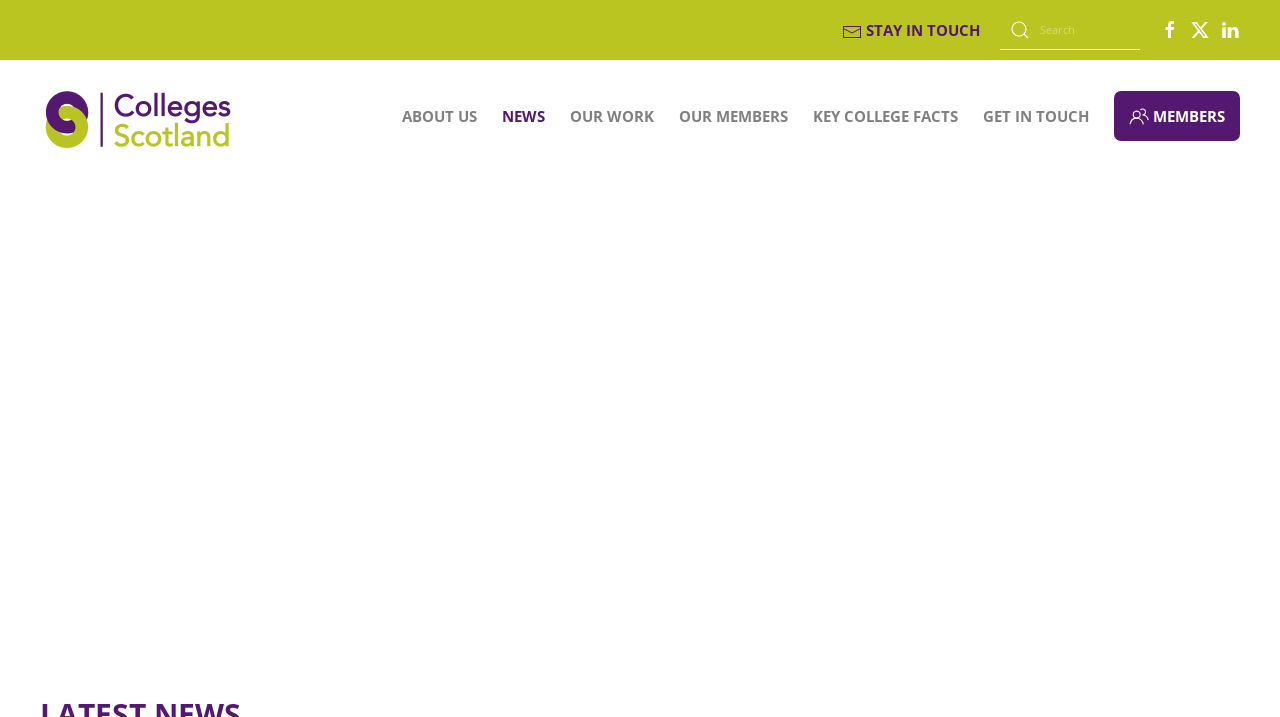Can you find the bounding box coordinates of the area I should click to execute the following instruction: "View the gallery"?

None